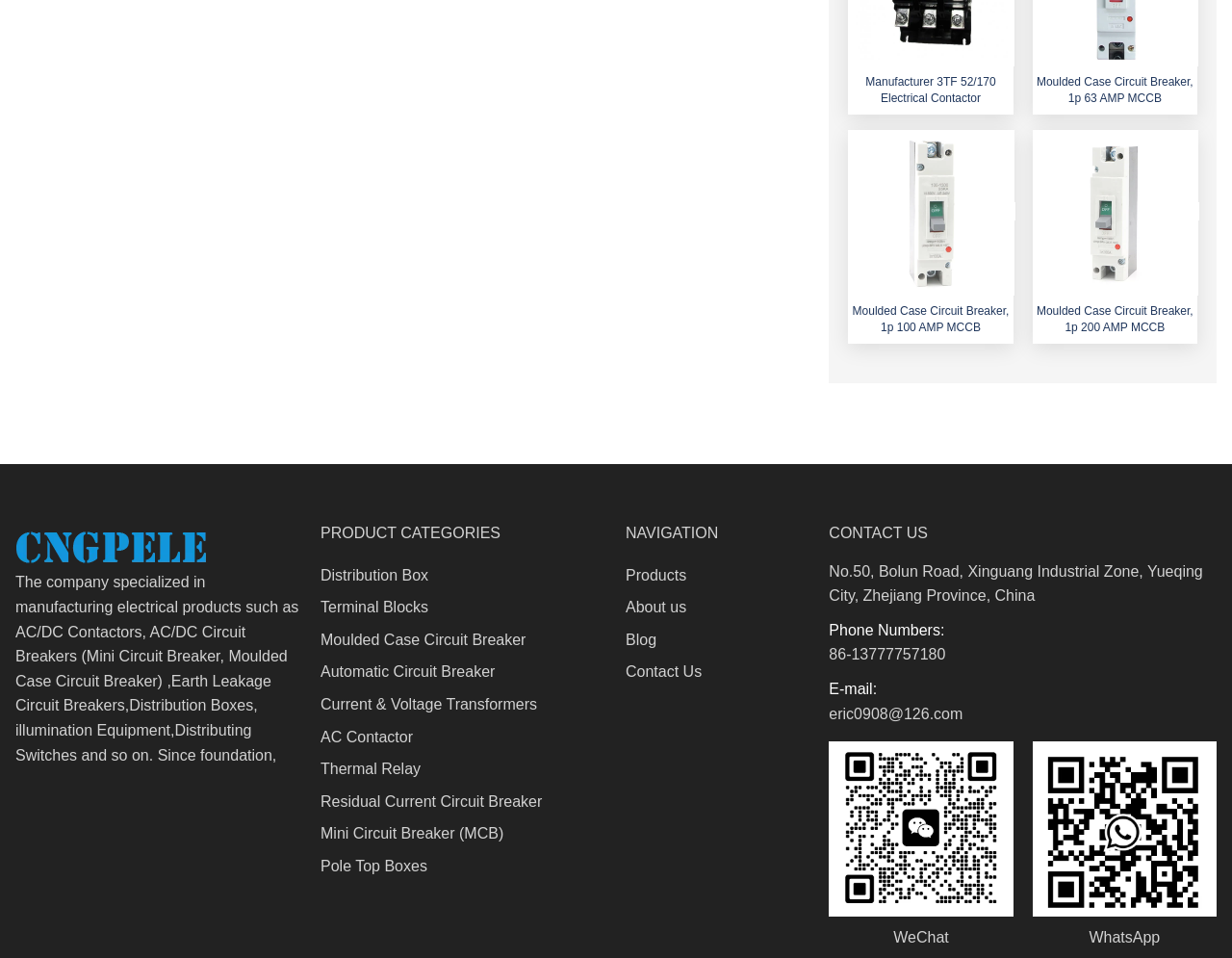Provide a one-word or short-phrase response to the question:
What products does the company manufacture?

Electrical products